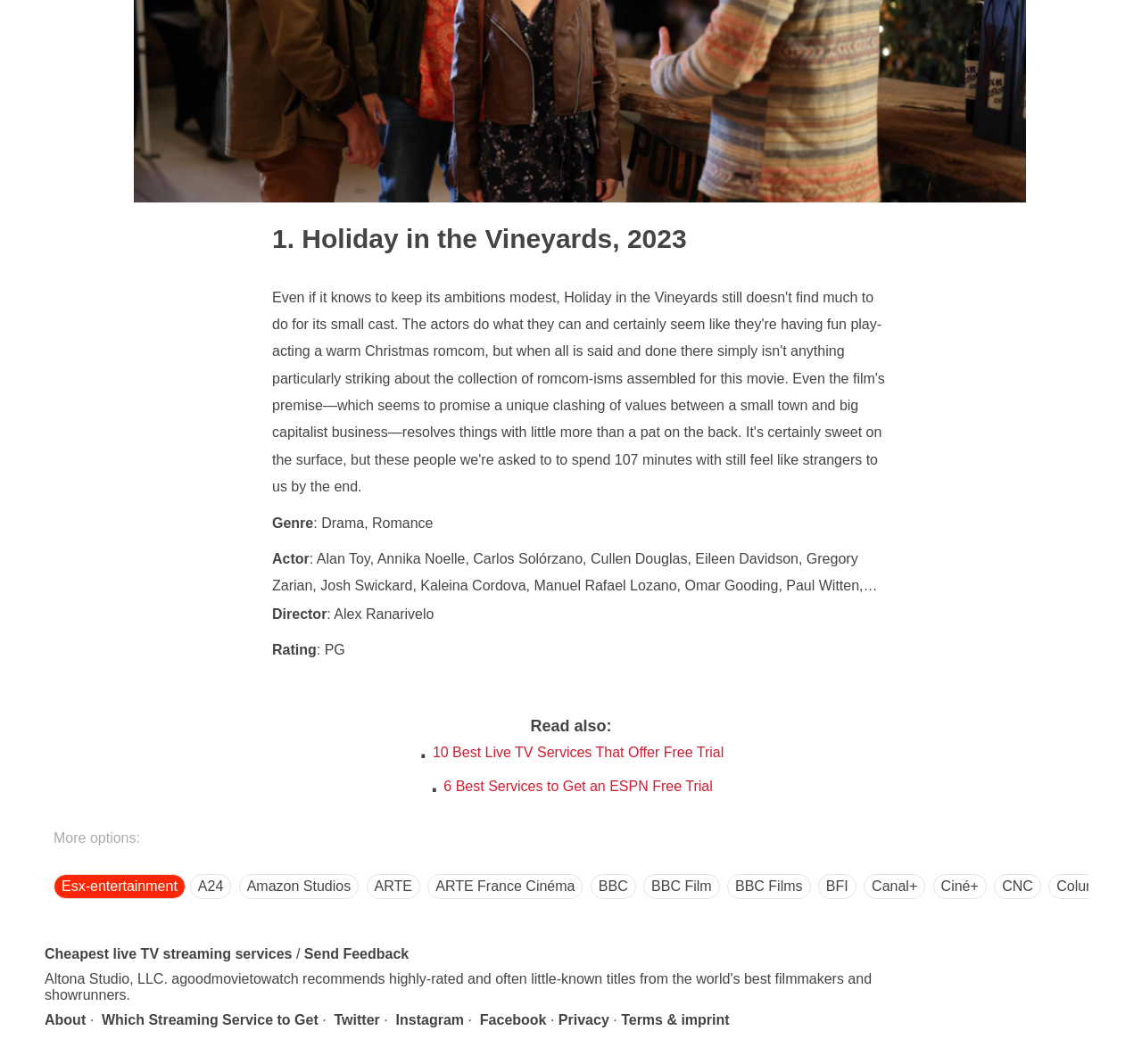Provide the bounding box coordinates of the UI element this sentence describes: "Terms & imprint".

[0.544, 0.952, 0.639, 0.966]